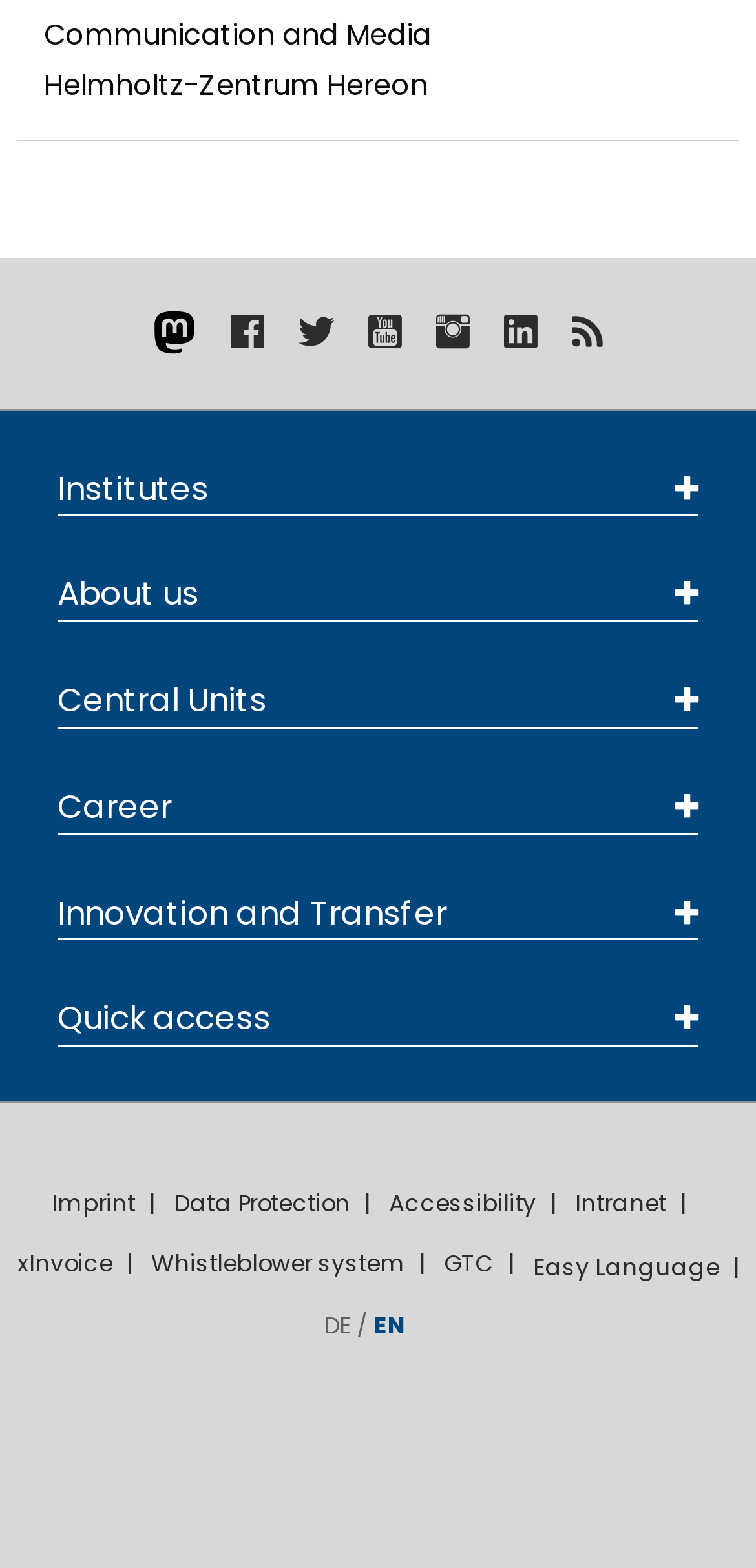Provide the bounding box coordinates for the area that should be clicked to complete the instruction: "Visit Helmholtz-Zentrum Hereon's Facebook page".

[0.305, 0.204, 0.349, 0.228]